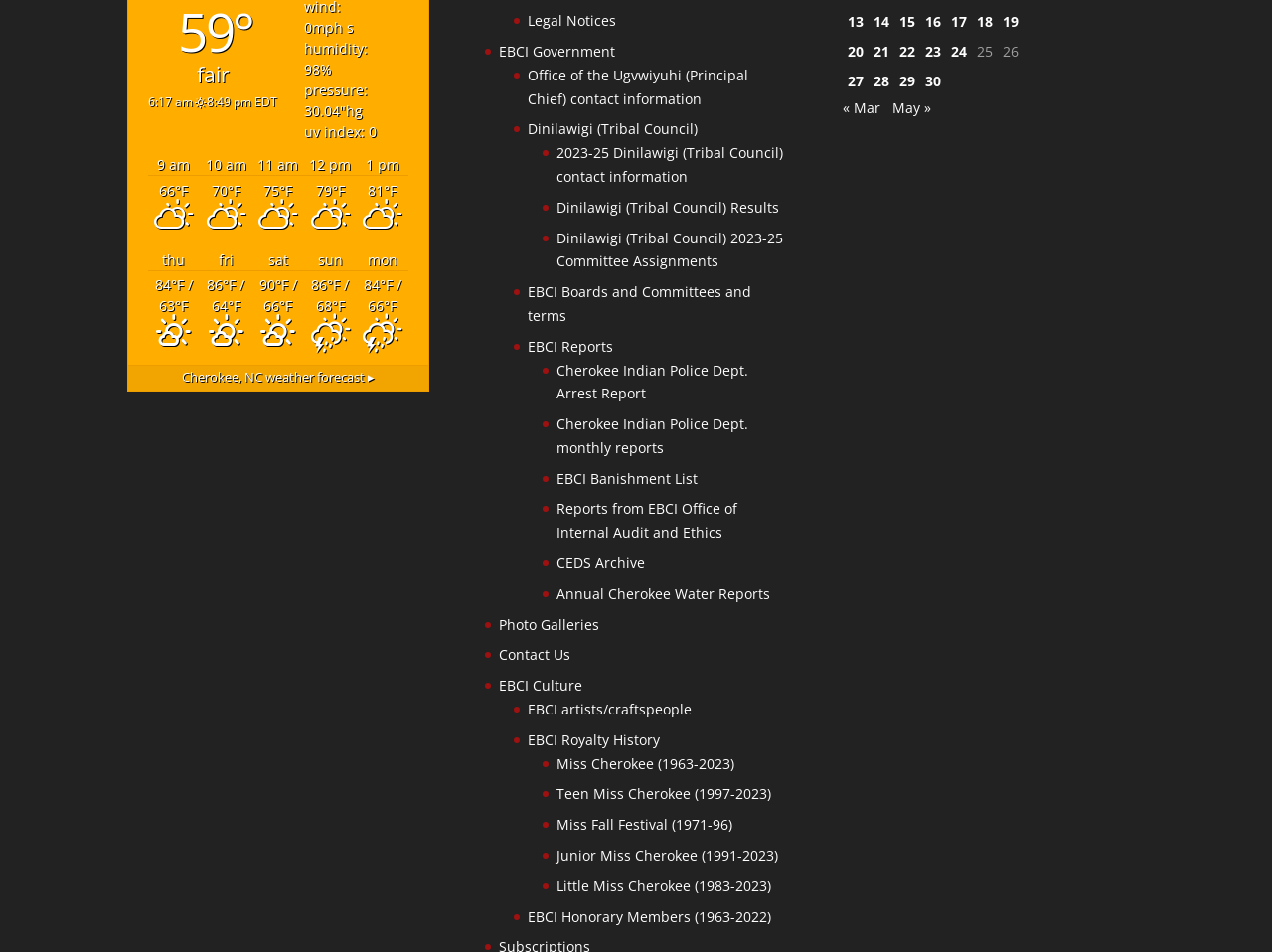What is the UV index?
Analyze the screenshot and provide a detailed answer to the question.

The UV index is 0 as indicated by the StaticText element with the text 'uv index: 0' at the top of the webpage.